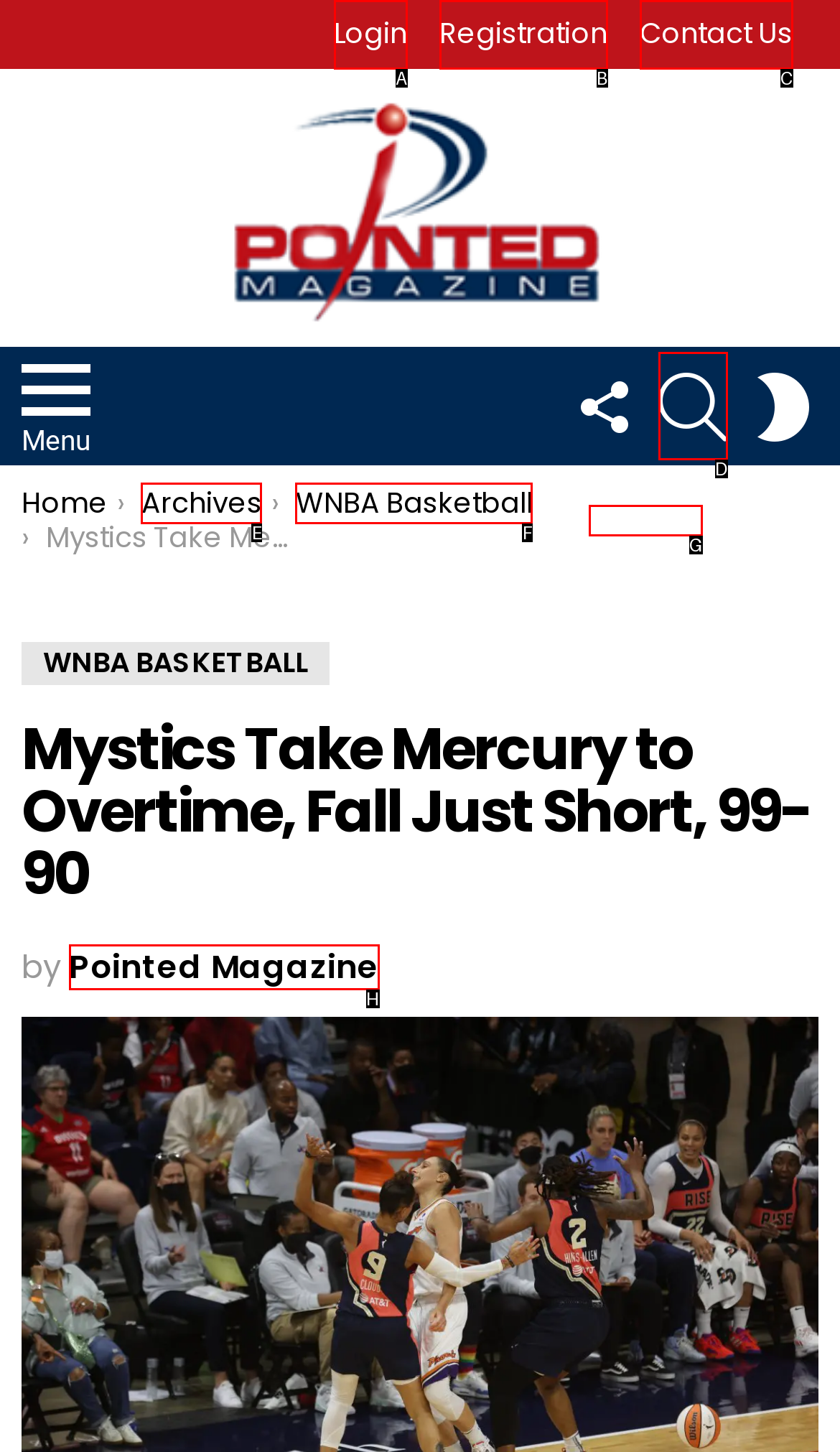Determine which letter corresponds to the UI element to click for this task: Click on SIGN UP FOR NEWSLETTER
Respond with the letter from the available options.

None